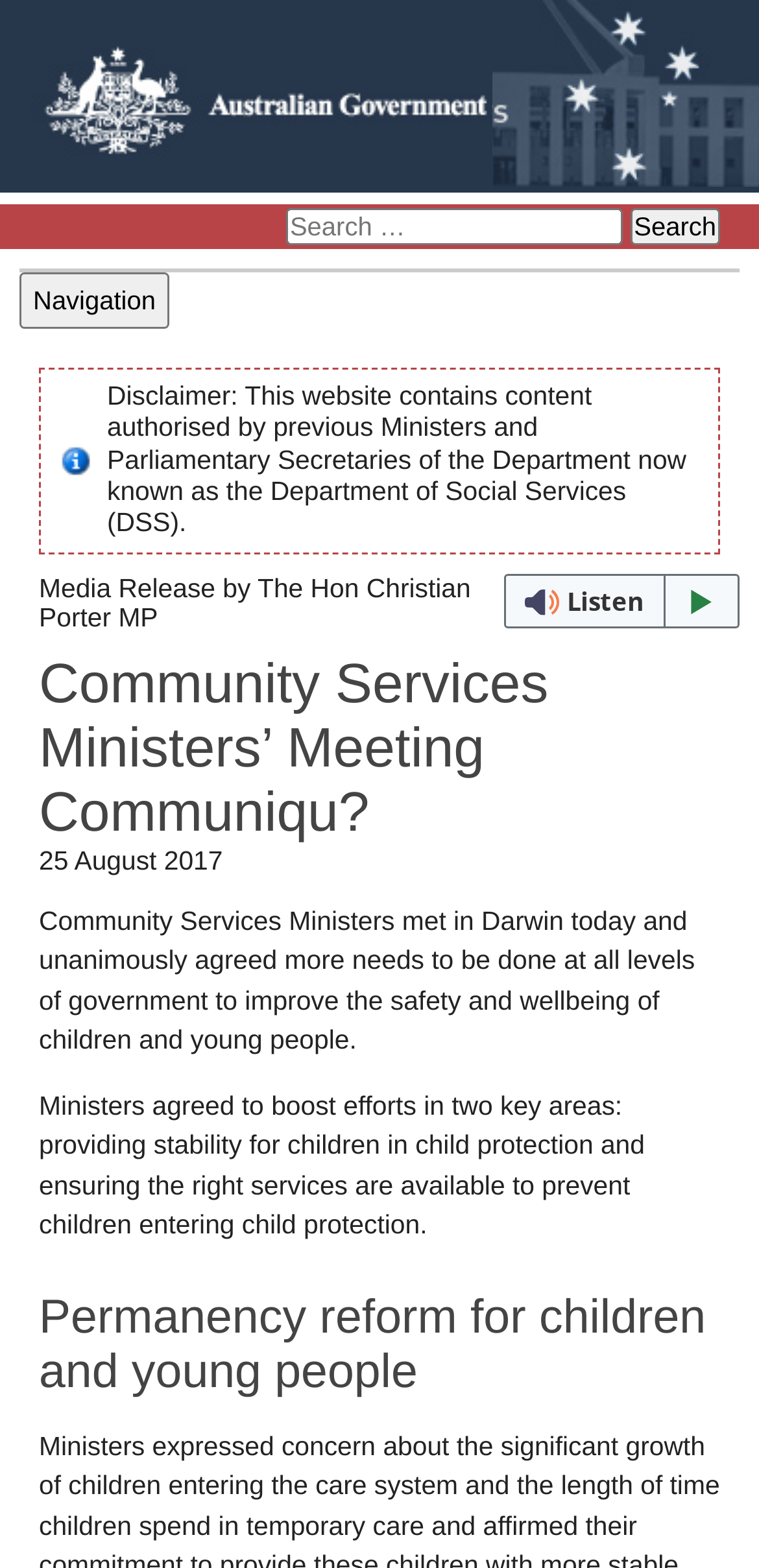What is the date of the Community Services Ministers’ Meeting Communiqu?
Please provide a single word or phrase as the answer based on the screenshot.

25 August 2017